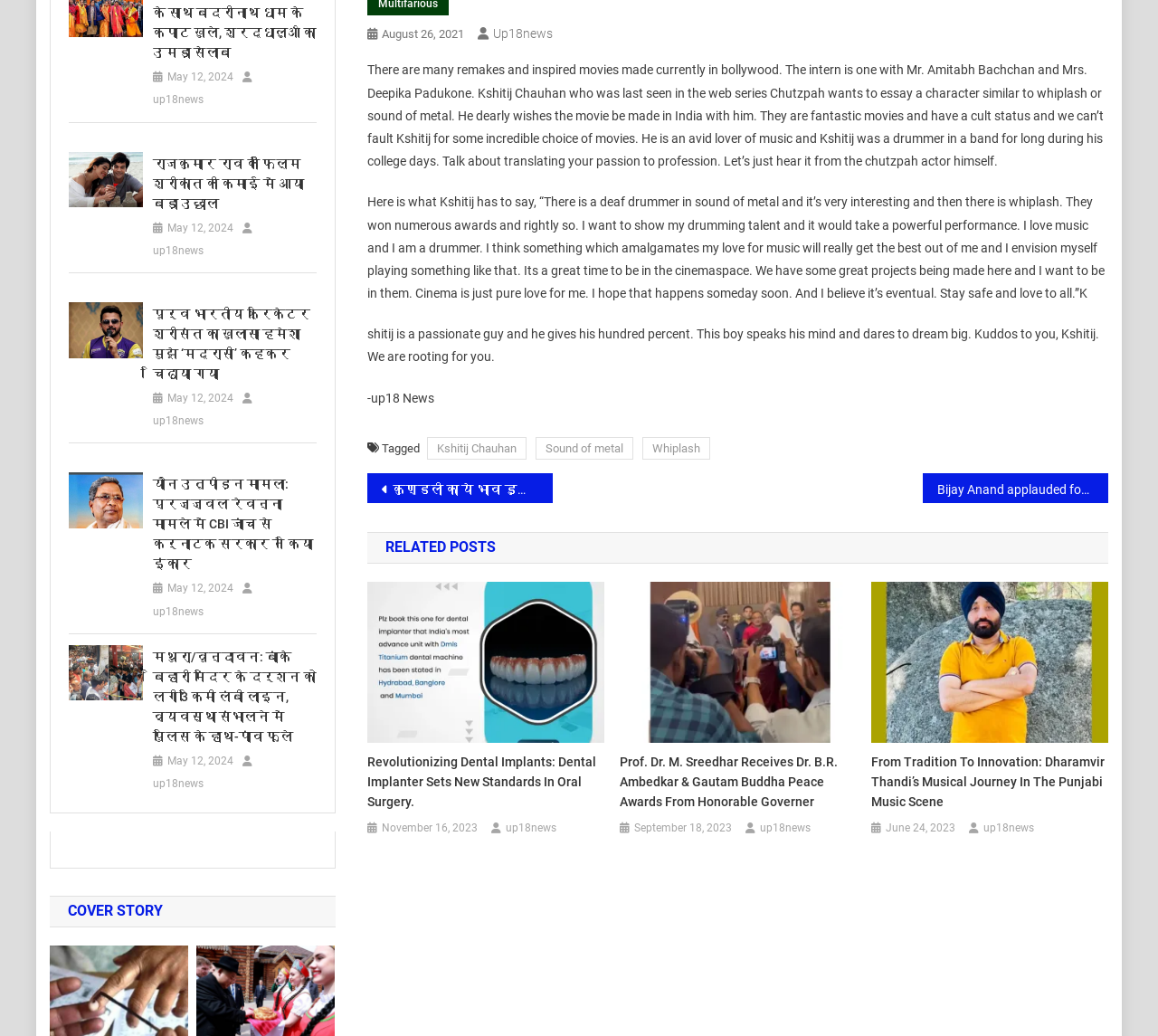How many links are there in the 'RELATED POSTS' section?
Based on the screenshot, respond with a single word or phrase.

3